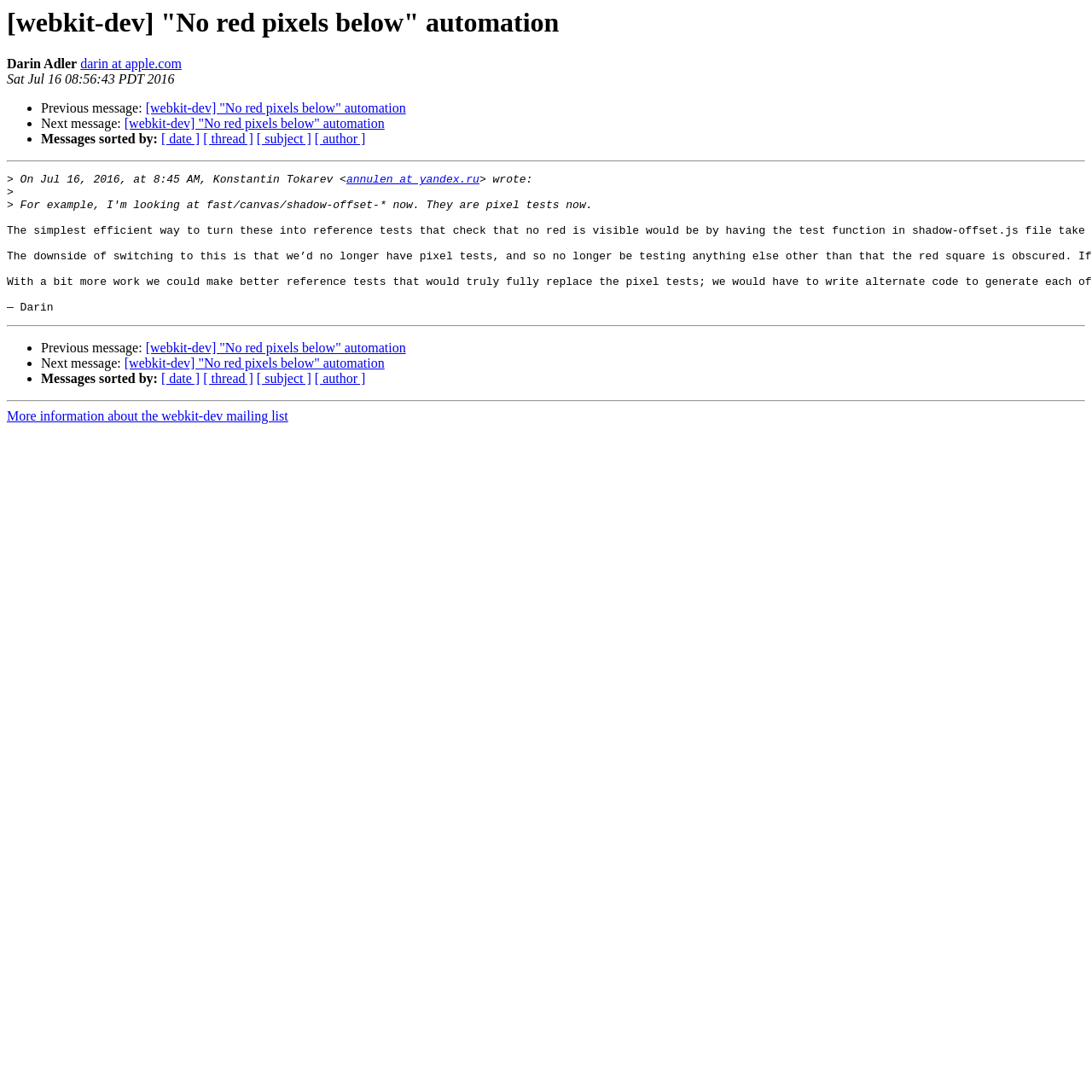Specify the bounding box coordinates of the area that needs to be clicked to achieve the following instruction: "Get more information about the webkit-dev mailing list".

[0.006, 0.375, 0.264, 0.388]